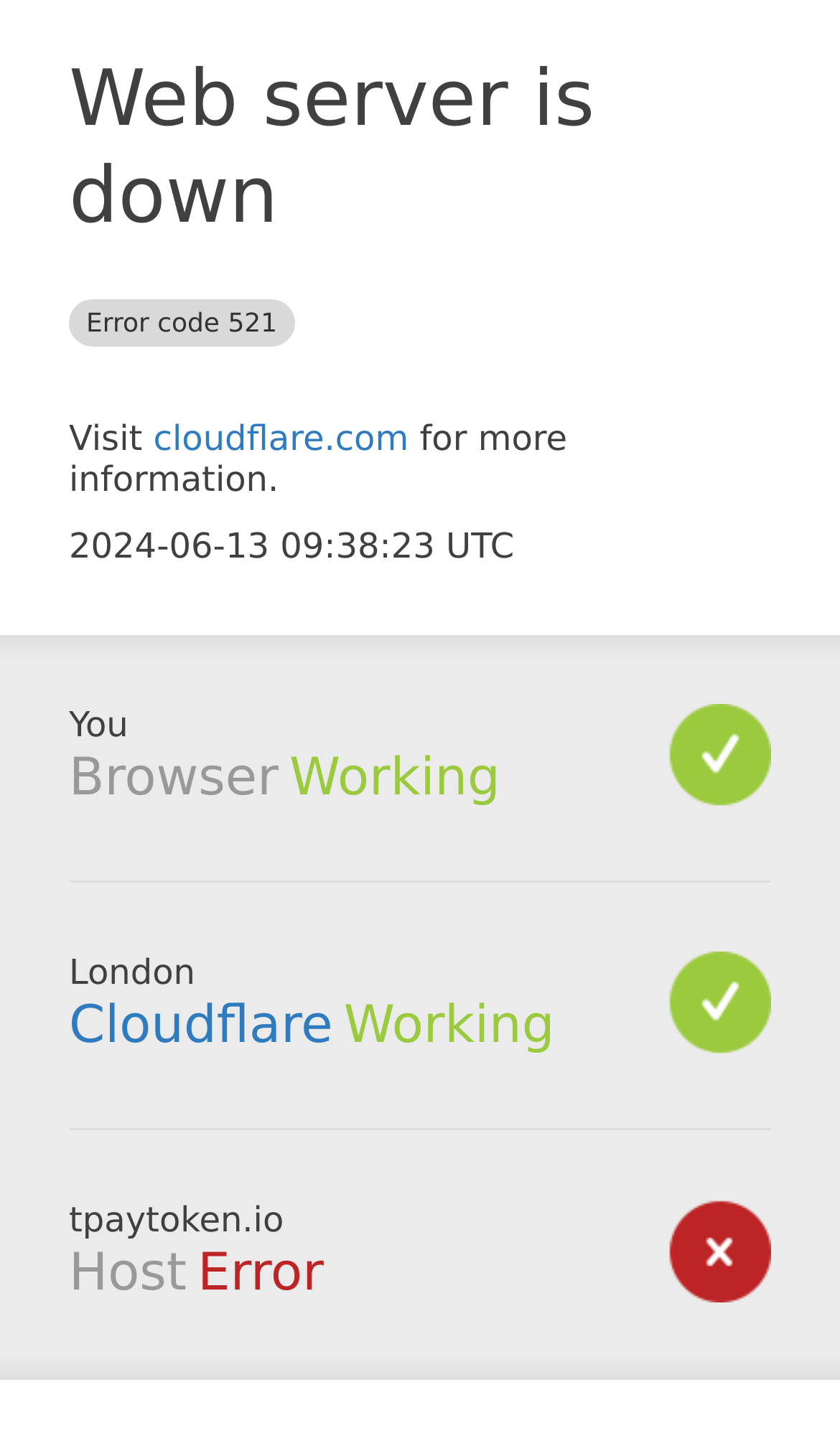What is the error code displayed on the webpage?
Please provide an in-depth and detailed response to the question.

The error code is displayed in the heading 'Web server is down Error code 521' at the top of the webpage, which indicates that the web server is currently down.